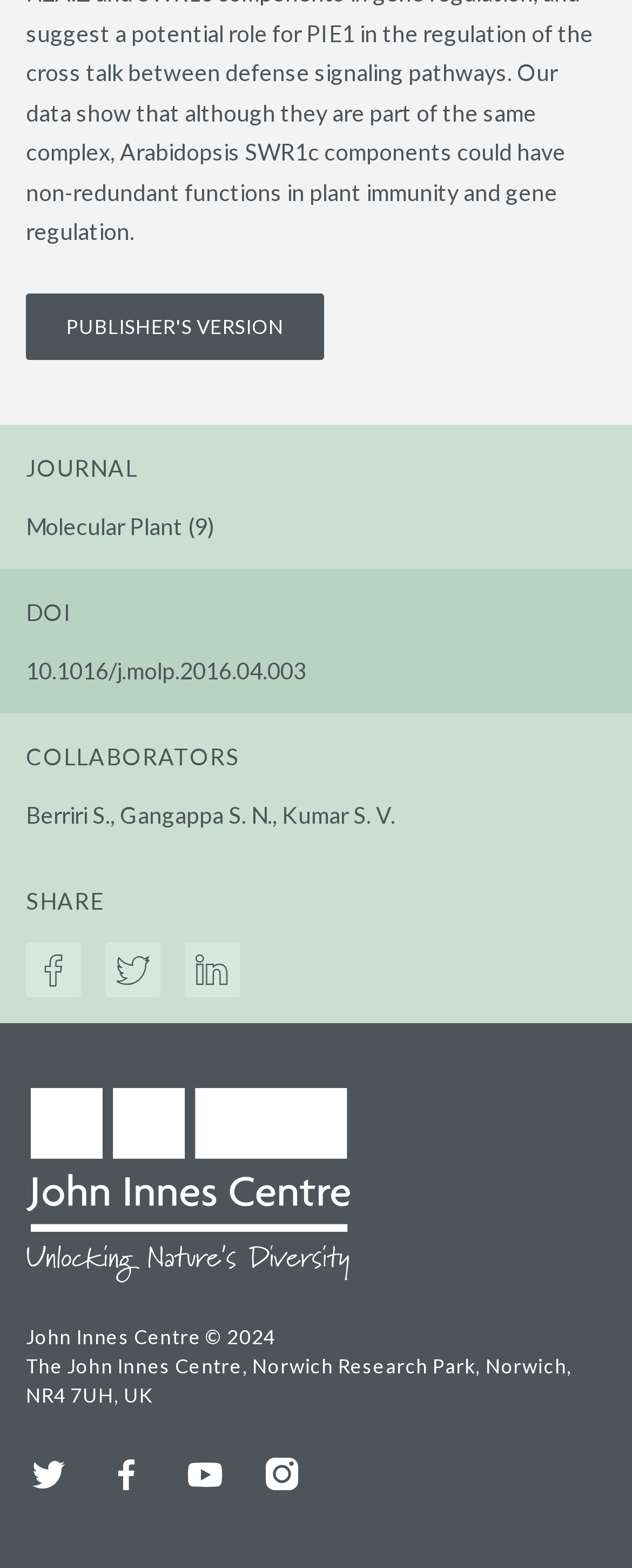Determine the bounding box for the UI element that matches this description: "Instagram".

[0.41, 0.926, 0.482, 0.96]